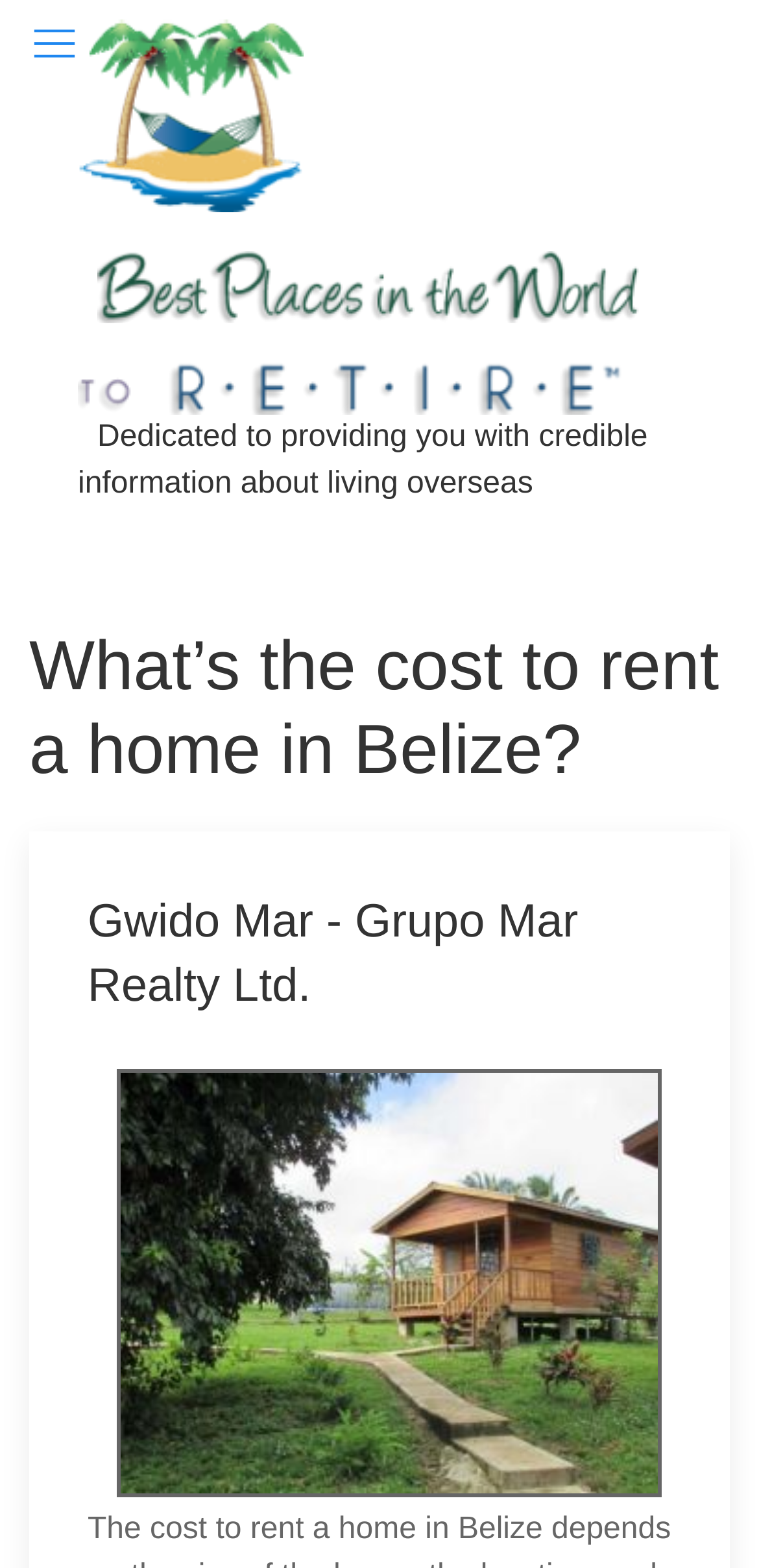Give a detailed account of the webpage's layout and content.

The webpage is about providing trustworthy answers to various topics, including the cost to rent a home in Belize. At the top, there is a link to "Best Places in the World to Retire" with three associated images and a description that reads "Dedicated to providing you with credible information about living overseas". 

Below this section, there is a heading that asks "What’s the cost to rent a home in Belize?" which is centered near the top of the page. 

Further down, there is a heading that mentions "Gwido Mar - Grupo Mar Realty Ltd.", which is positioned to the right of the center of the page. 

To the right of this heading, there is a large image of a cabana for rent in San Ignacio, Belize, which takes up a significant portion of the page. 

At the top left corner, there is a small, unexpanded link with an associated image, but its purpose is unclear.